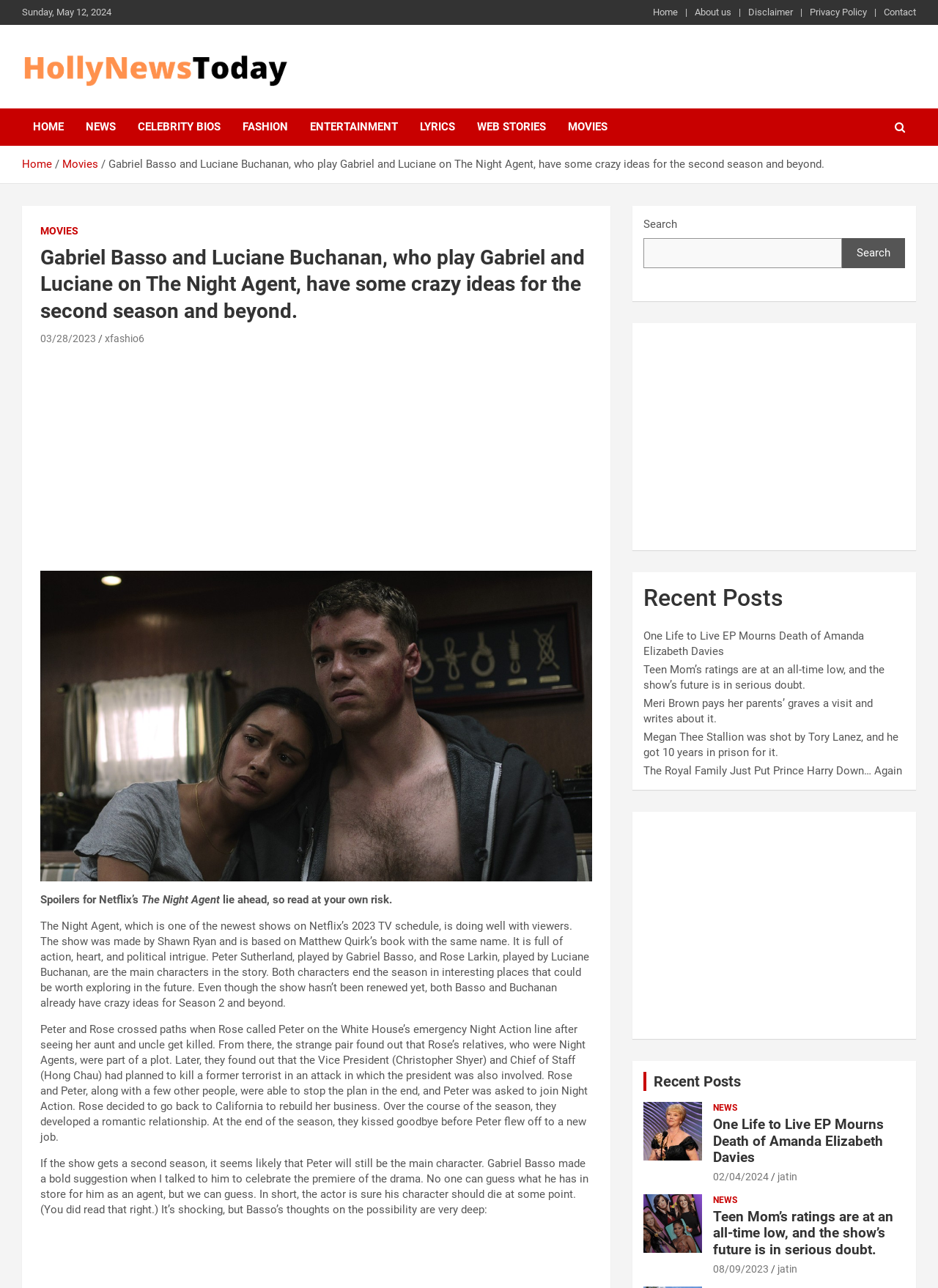What is the name of the TV show discussed in the article? Examine the screenshot and reply using just one word or a brief phrase.

The Night Agent